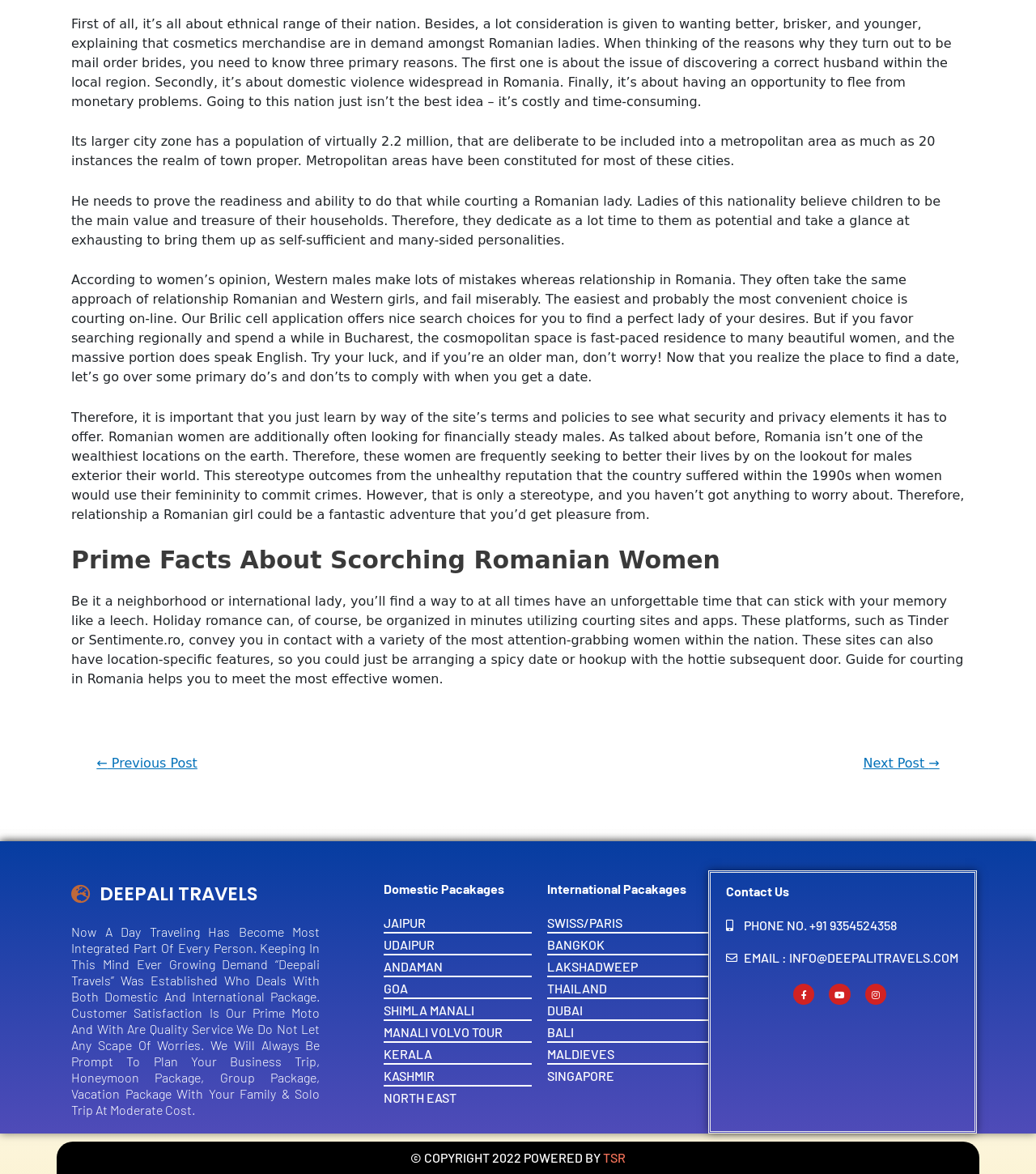Please pinpoint the bounding box coordinates for the region I should click to adhere to this instruction: "Click on the '← Previous Post' link".

[0.074, 0.645, 0.209, 0.656]